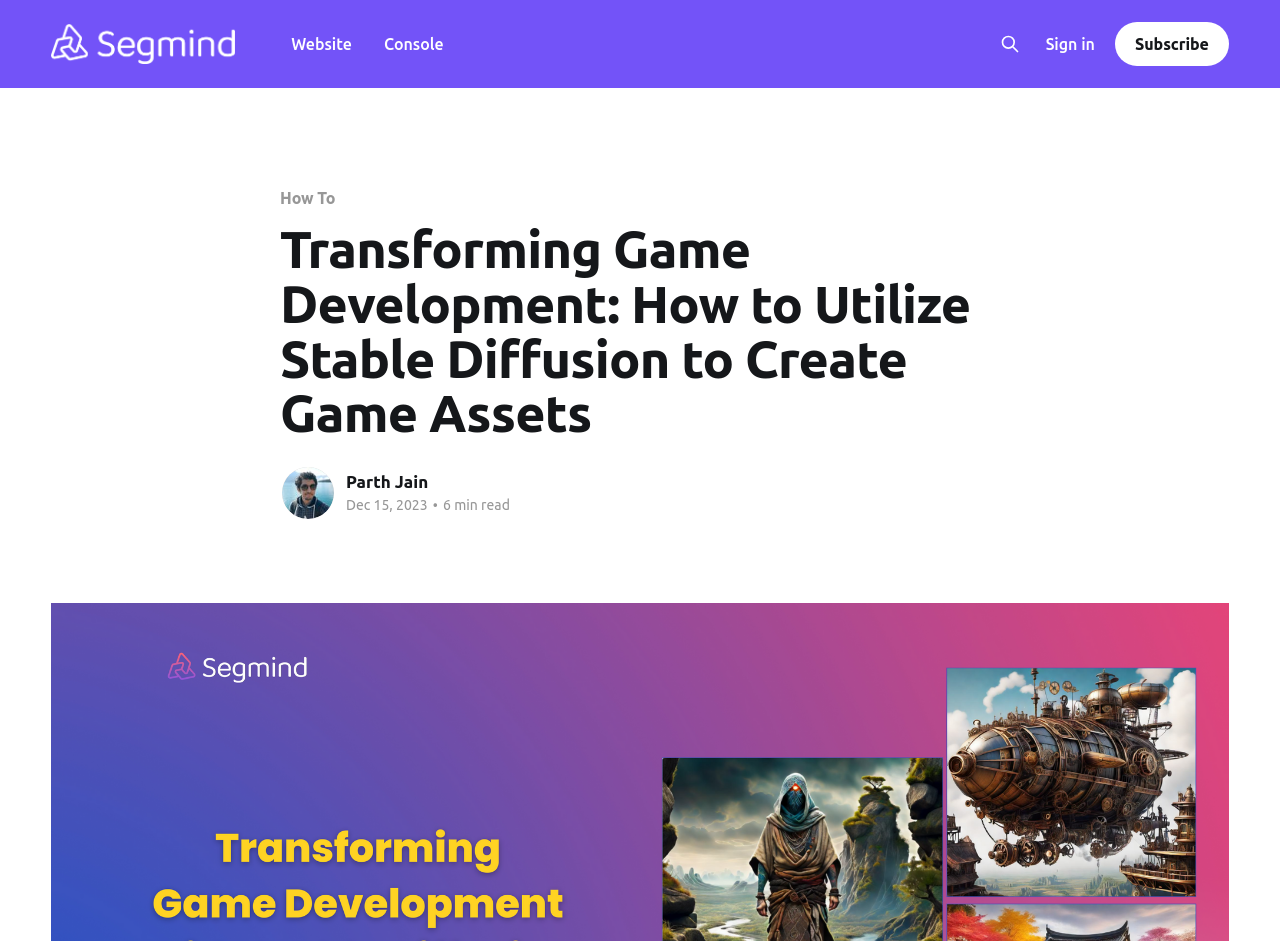Can you find and provide the main heading text of this webpage?

Transforming Game Development: How to Utilize Stable Diffusion to Create Game Assets